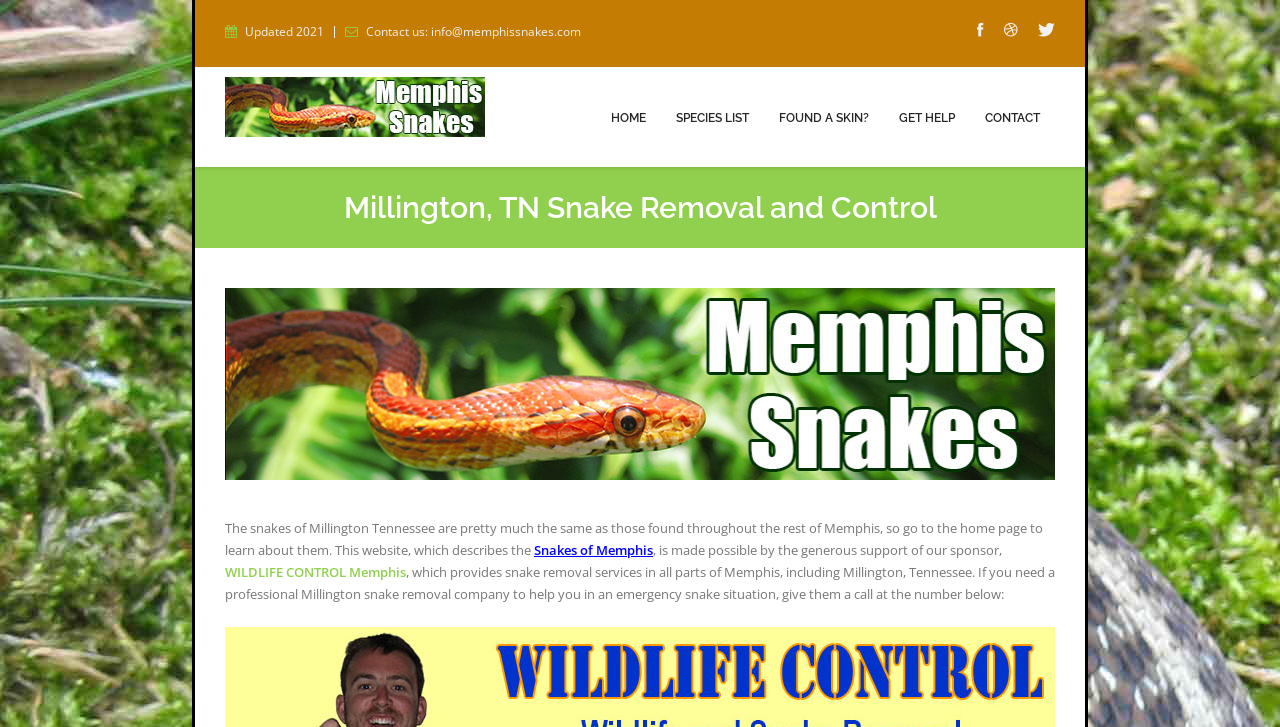Determine the bounding box for the HTML element described here: "Contact". The coordinates should be given as [left, top, right, bottom] with each number being a float between 0 and 1.

[0.758, 0.092, 0.824, 0.23]